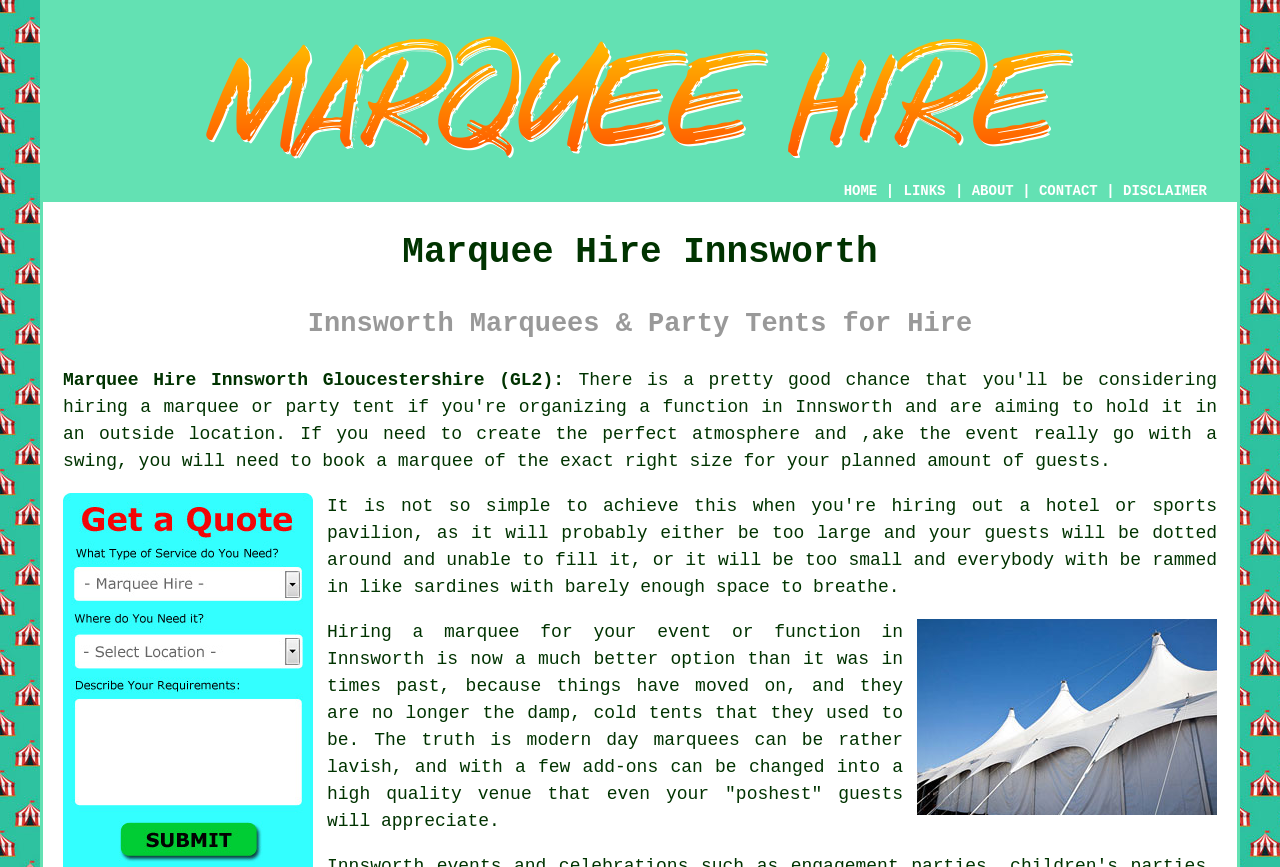Using the details from the image, please elaborate on the following question: What is the benefit of hiring a marquee?

The webpage content mentions that 'Hiring a marquee for your event or function in Innsworth is now a much better option than it was in times past...'. This implies that the benefit of hiring a marquee is that it is a better option than it was in the past.